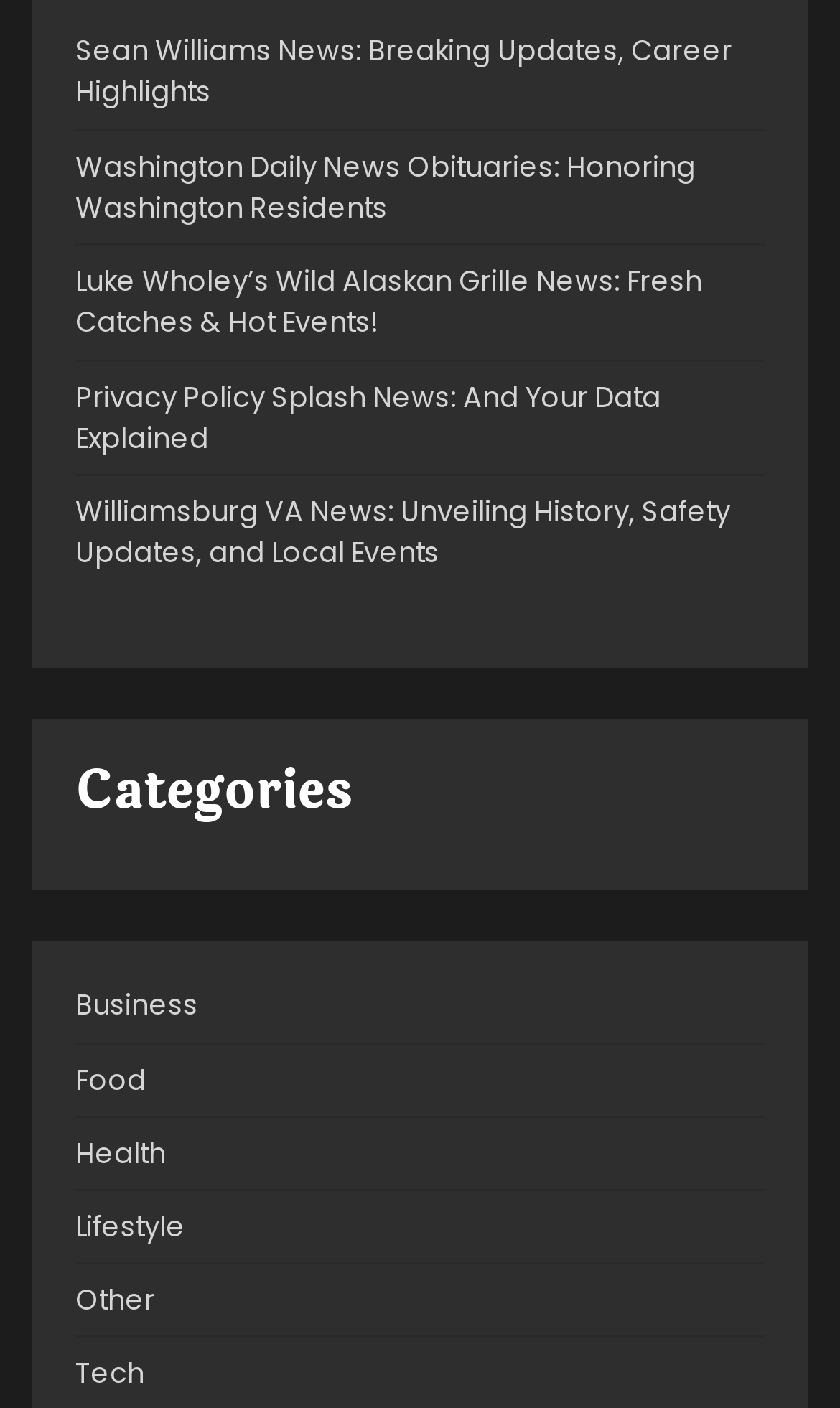What is the purpose of the 'Privacy Policy Splash News' link?
Analyze the screenshot and provide a detailed answer to the question.

The 'Privacy Policy Splash News: And Your Data Explained' link is likely intended to provide information about the website's privacy policy and how user data is handled. It is located near the top of the webpage with a bounding box coordinate of [0.09, 0.269, 0.787, 0.324].